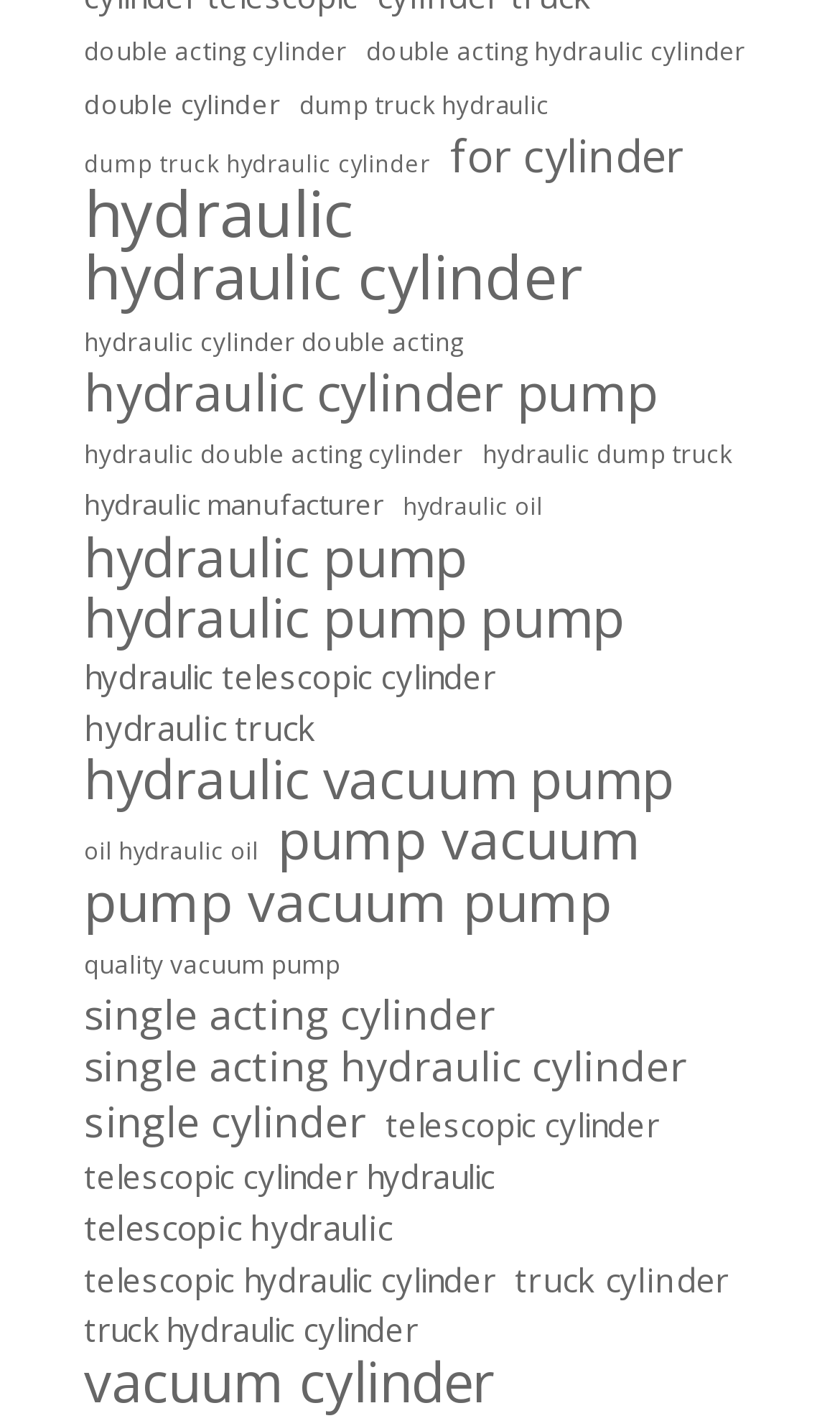Could you highlight the region that needs to be clicked to execute the instruction: "check hydraulic pump"?

[0.1, 0.373, 0.556, 0.409]